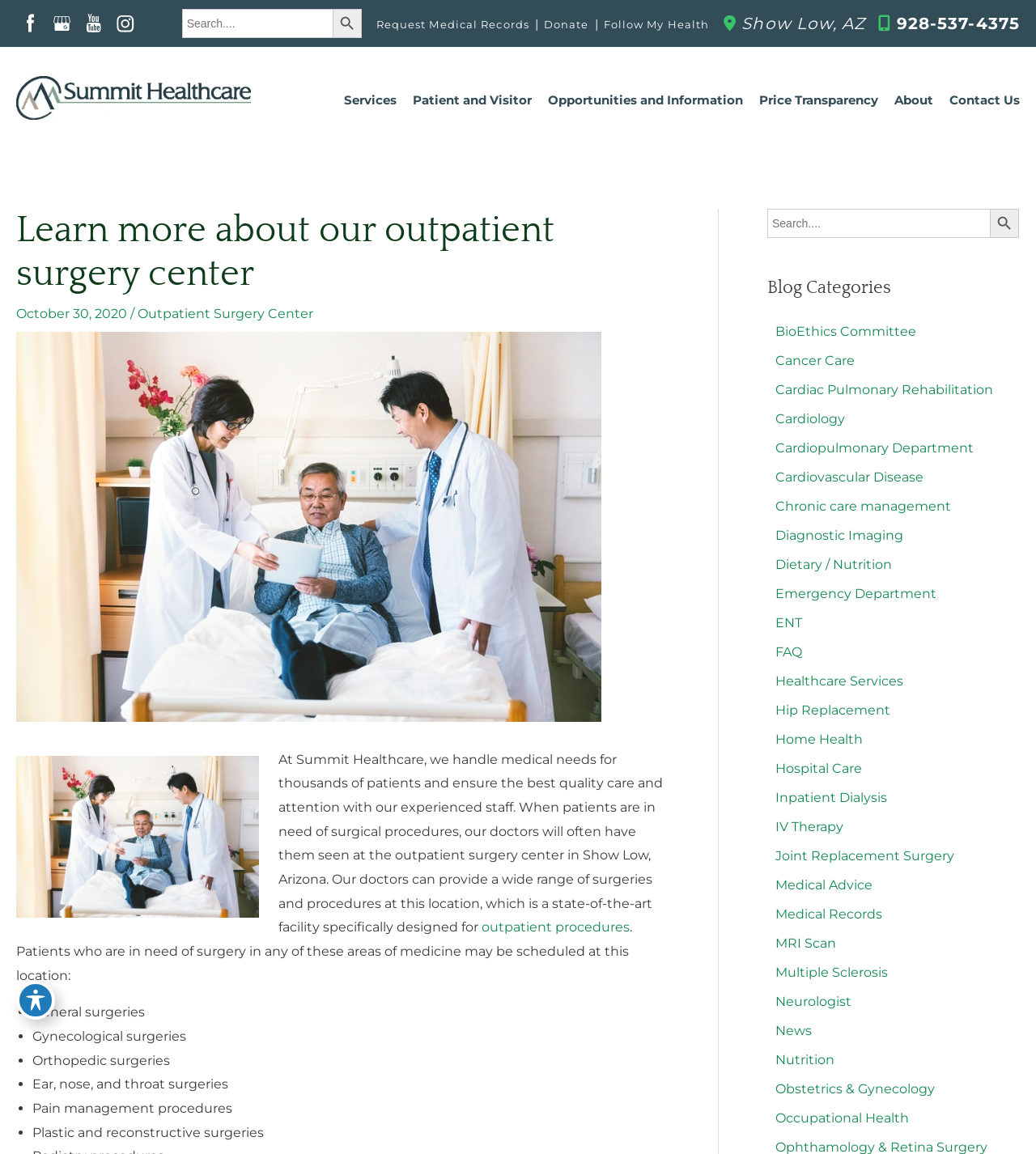Locate the bounding box coordinates of the clickable part needed for the task: "Search for medical records".

[0.175, 0.008, 0.349, 0.033]